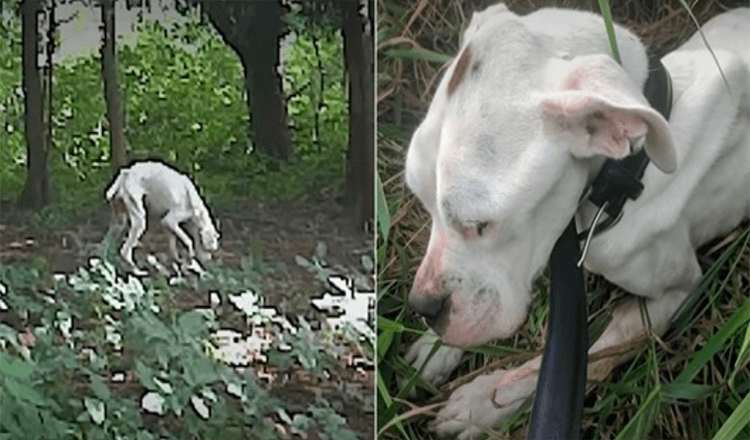What is still attached to the dog in the right side of the image?
Make sure to answer the question with a detailed and comprehensive explanation.

According to the caption, the right side of the image focuses on the same dog resting, with a collar still attached, portraying a moment of calm after the earlier distress.